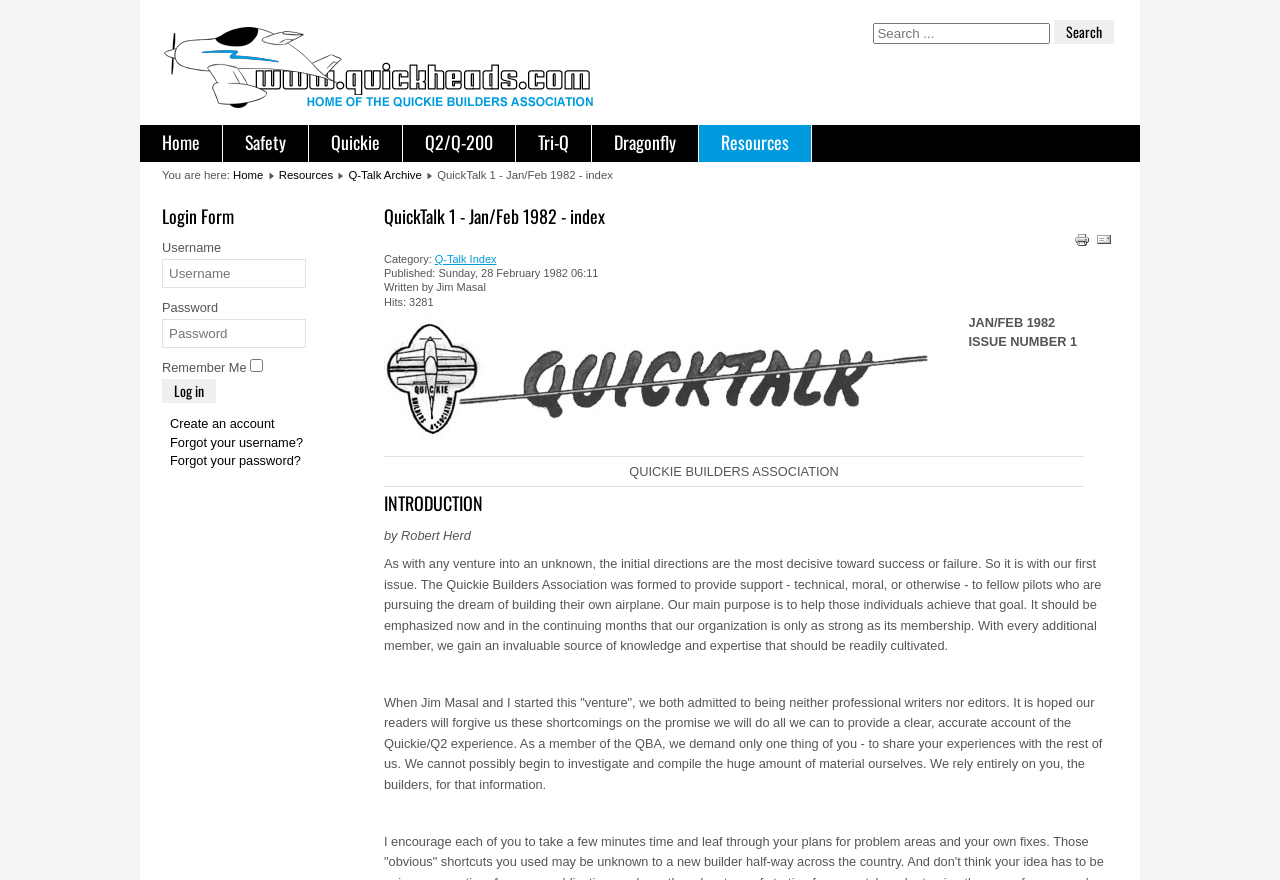Identify the bounding box for the UI element specified in this description: "Q-Talk Index". The coordinates must be four float numbers between 0 and 1, formatted as [left, top, right, bottom].

[0.34, 0.287, 0.388, 0.301]